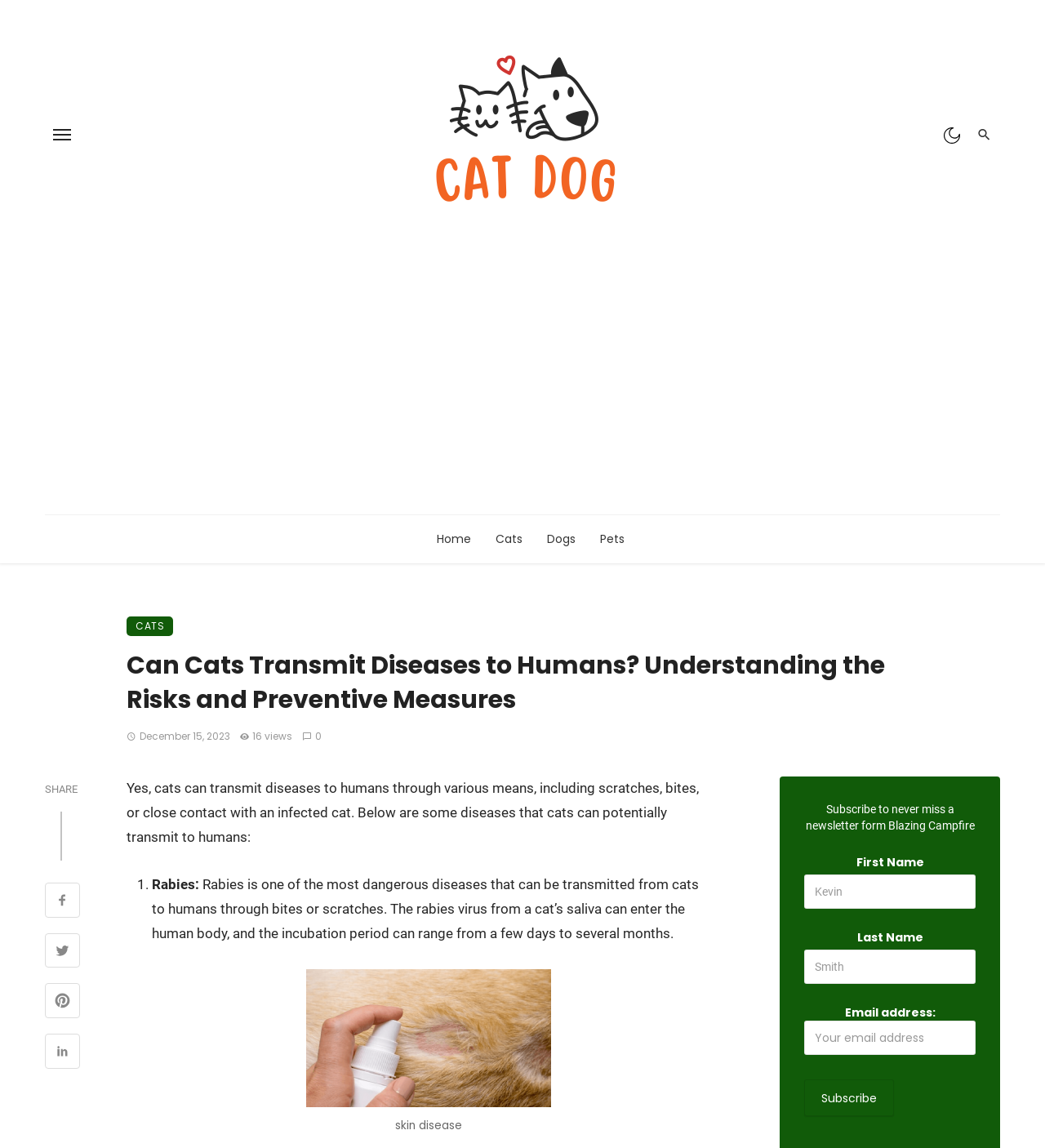Give a full account of the webpage's elements and their arrangement.

This webpage is about understanding the risks of diseases that can be transmitted from cats to humans. At the top left, there is a link and a logo image. On the top right, there are two buttons, one with an icon and another with a logo image. Below the top section, there is an advertisement iframe that spans almost the entire width of the page.

The main content of the webpage starts with a heading that reads "Can Cats Transmit Diseases to Humans? Understanding the Risks and Preventive Measures". Below the heading, there is a time stamp indicating when the article was published, followed by a text showing the number of views. There is also a share button with links to share the article on various social media platforms, including Facebook, Twitter, Pinterest, and LinkedIn.

The main article starts with a paragraph that explains how cats can transmit diseases to humans through various means. Below this paragraph, there is a list of diseases that cats can potentially transmit to humans, including rabies. The list item for rabies includes a detailed description of the disease and its transmission.

On the right side of the page, there is a section to subscribe to a newsletter. This section includes a heading, two text boxes to input first and last names, another text box to input an email address, and a subscribe button.

At the bottom of the page, there is an image related to skin disease, which is described by a caption.